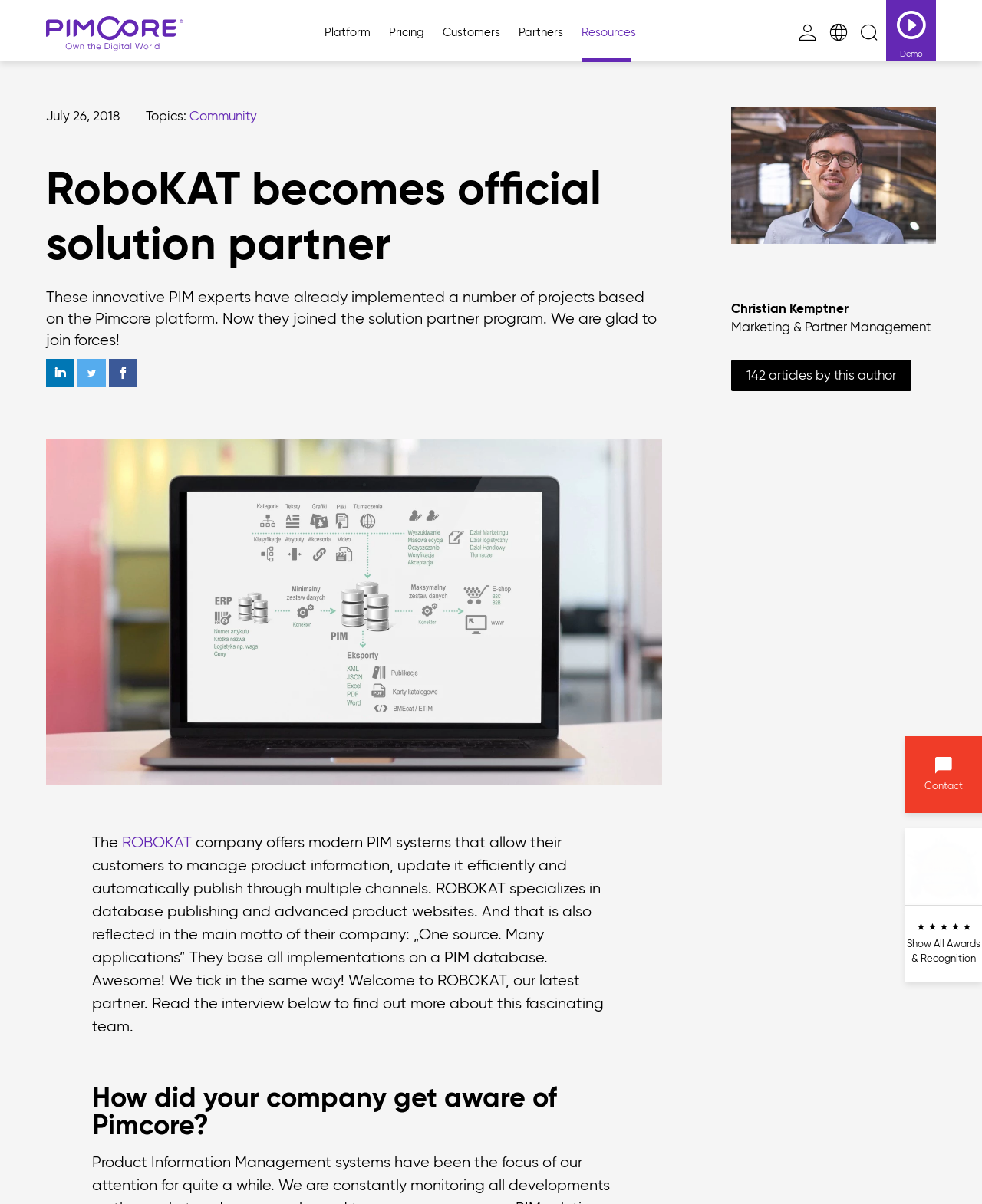Can you find the bounding box coordinates for the element that needs to be clicked to execute this instruction: "Click on the 142 articles by this author link"? The coordinates should be given as four float numbers between 0 and 1, i.e., [left, top, right, bottom].

[0.744, 0.299, 0.928, 0.325]